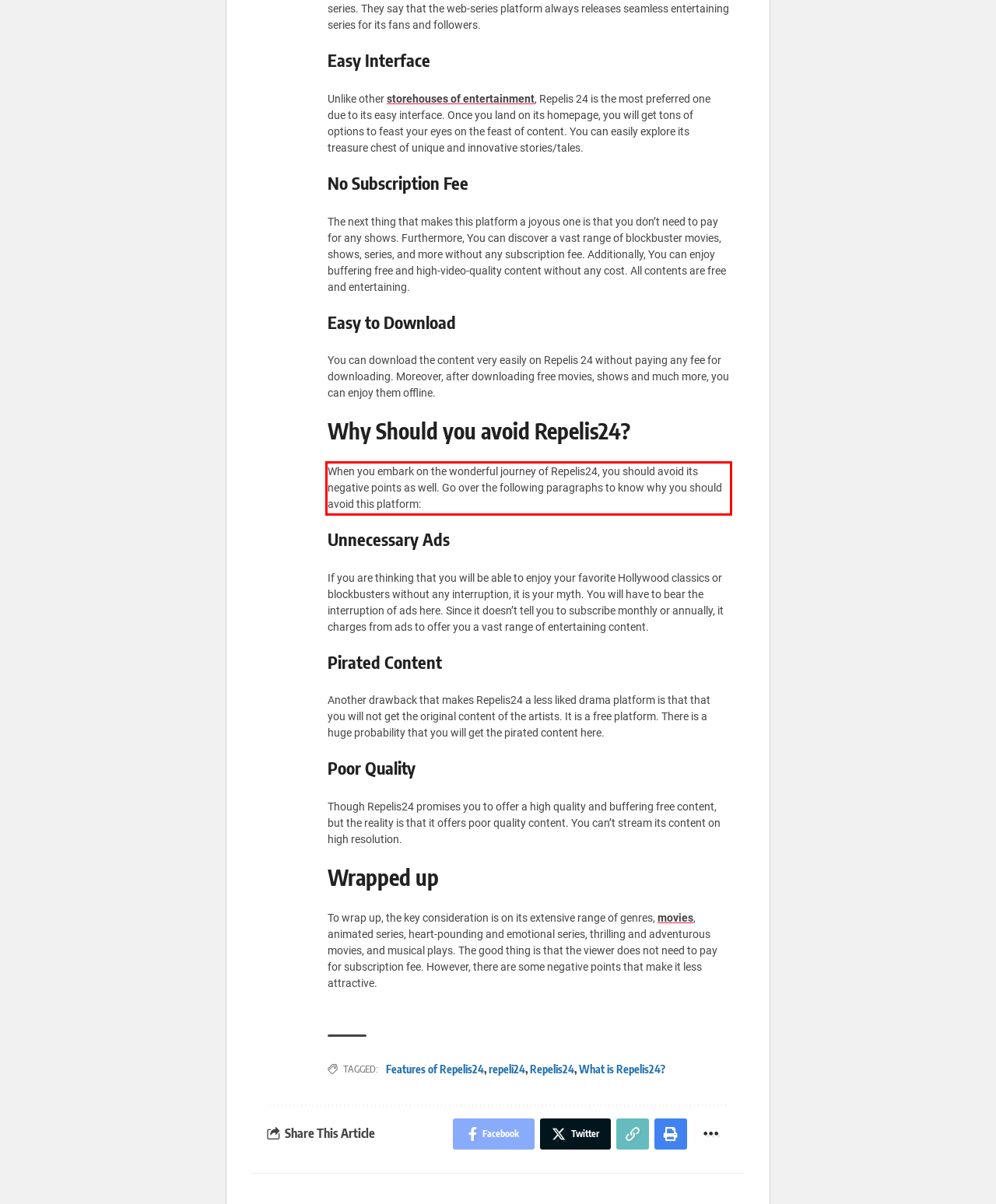By examining the provided screenshot of a webpage, recognize the text within the red bounding box and generate its text content.

When you embark on the wonderful journey of Repelis24, you should avoid its negative points as well. Go over the following paragraphs to know why you should avoid this platform: